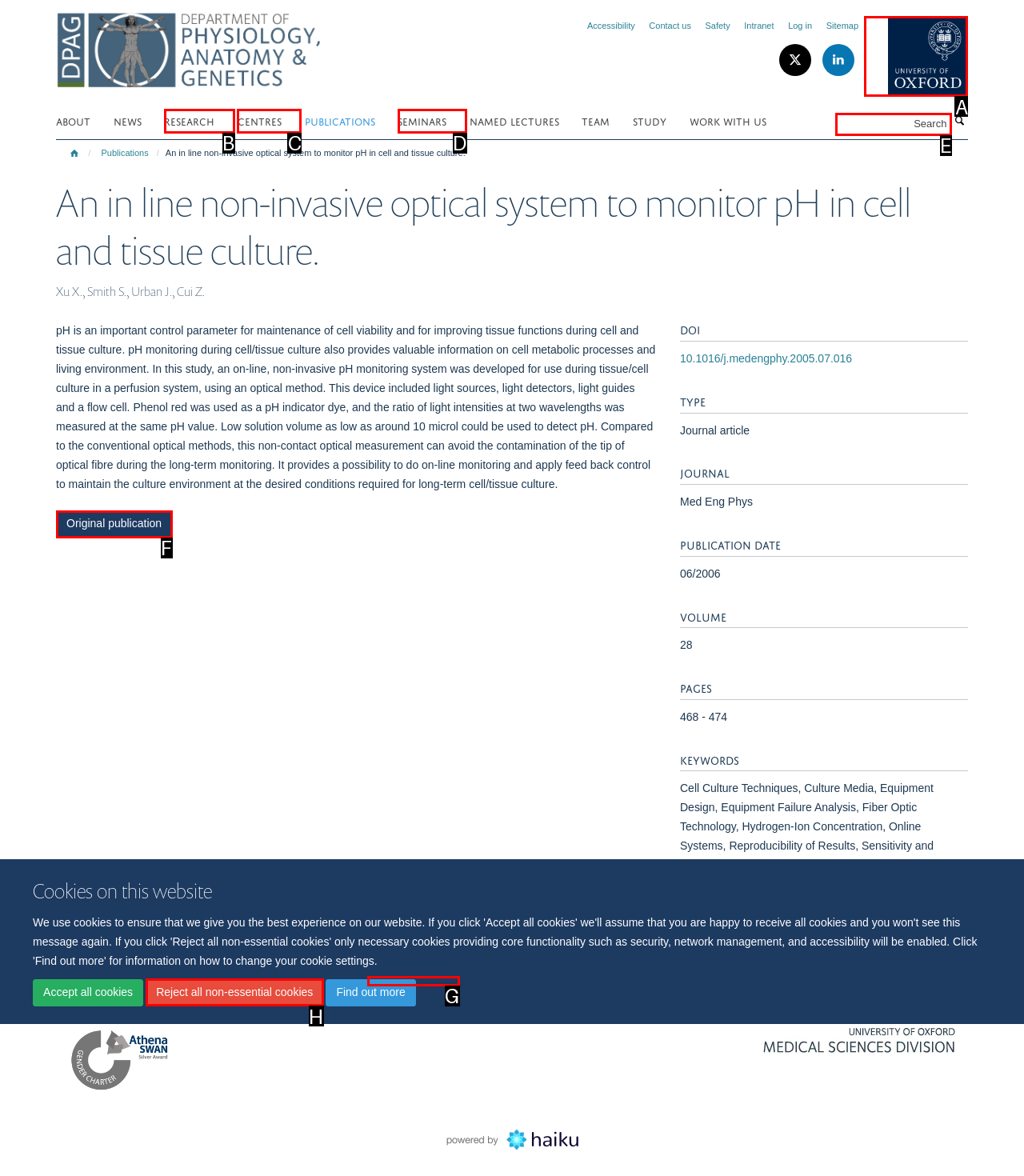To perform the task "Visit the University of Oxford website", which UI element's letter should you select? Provide the letter directly.

A